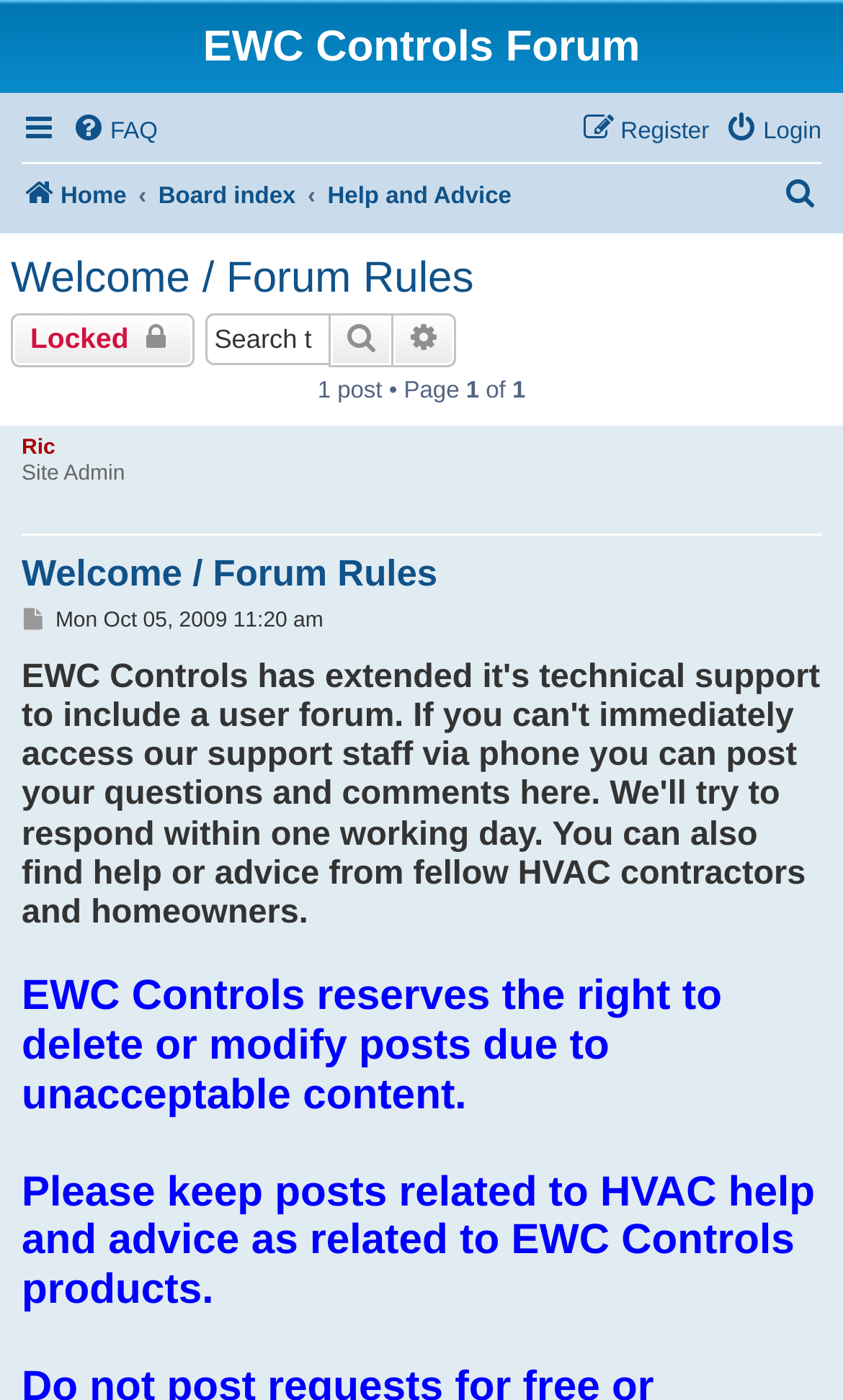Please mark the bounding box coordinates of the area that should be clicked to carry out the instruction: "Click on FAQ".

[0.085, 0.076, 0.187, 0.113]